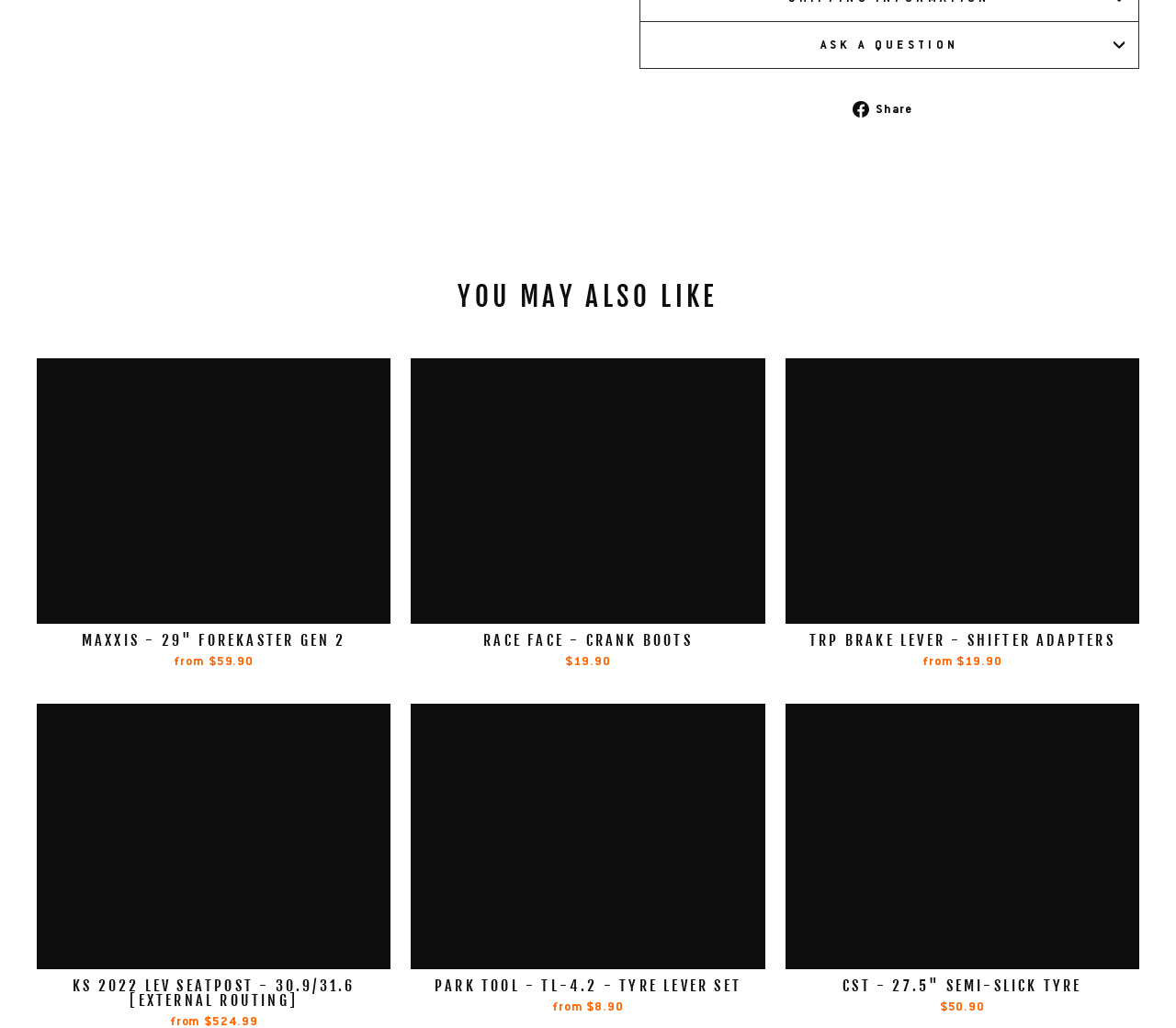Determine the bounding box coordinates of the clickable region to carry out the instruction: "Share on Facebook".

[0.725, 0.094, 0.788, 0.116]